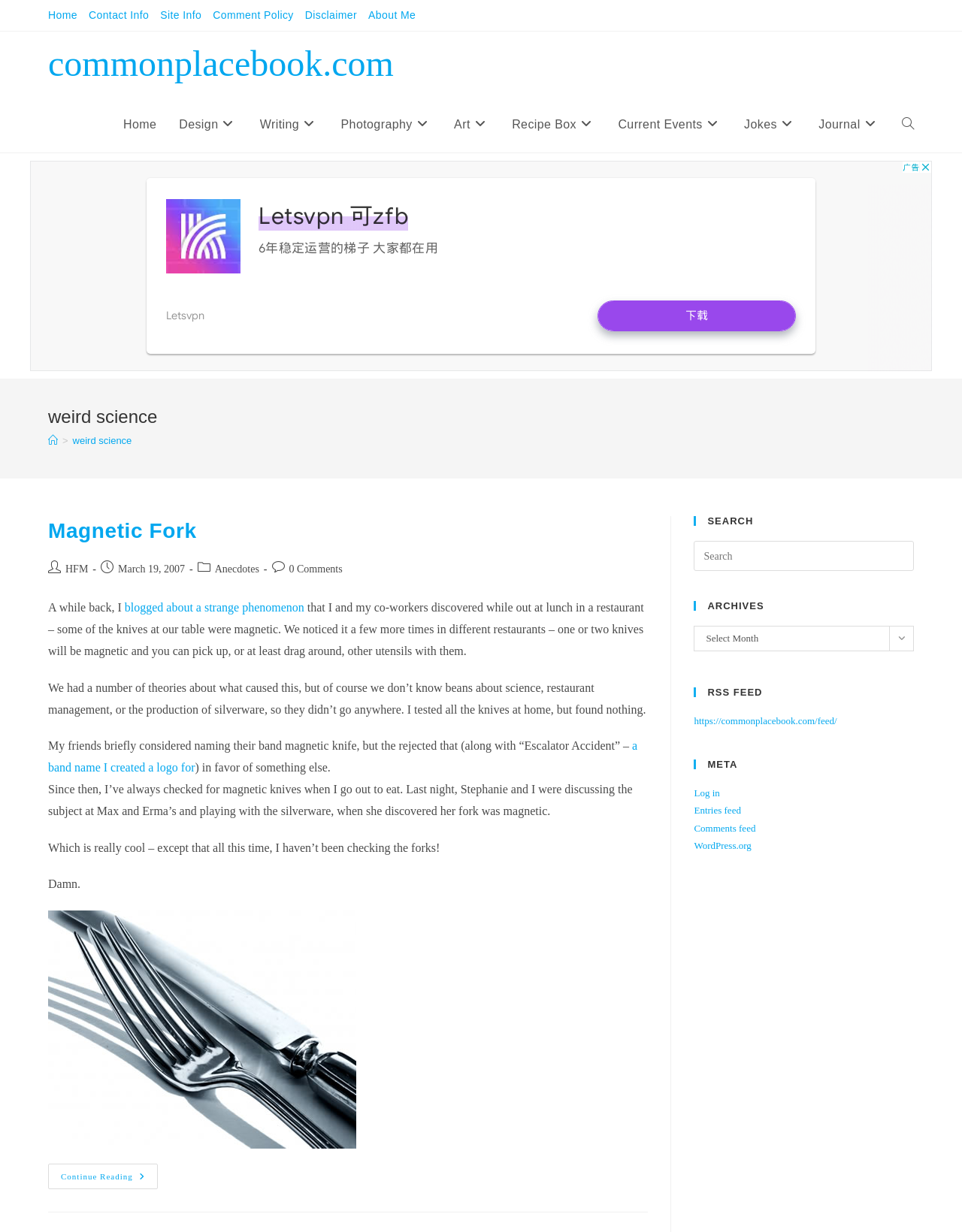Provide an in-depth description of the elements and layout of the webpage.

The webpage is titled "weird science" and is part of the website "commonplacebook.com". At the top, there are several links to different sections of the website, including "Home", "Contact Info", "Site Info", "Comment Policy", "Disclaimer", and "About Me". Below these links, there is a layout table with a link to the website's homepage.

The main content of the webpage is an article titled "Magnetic Fork". The article has a heading and a breadcrumb navigation menu above it, which shows the current page's location within the website. The article itself is divided into several sections, including a heading, post details, and the main content. The post details section lists the author, publication date, category, and number of comments.

The main content of the article is a story about the author's discovery of magnetic knives and forks in restaurants. The text is accompanied by an image of a knife and fork. At the bottom of the article, there is a link to continue reading.

To the right of the main content, there is a primary sidebar with several sections, including a search bar, archives, RSS feed, and meta links. The archives section has a dropdown menu to select a month, and the meta section has links to log in, entries feed, comments feed, and WordPress.org.